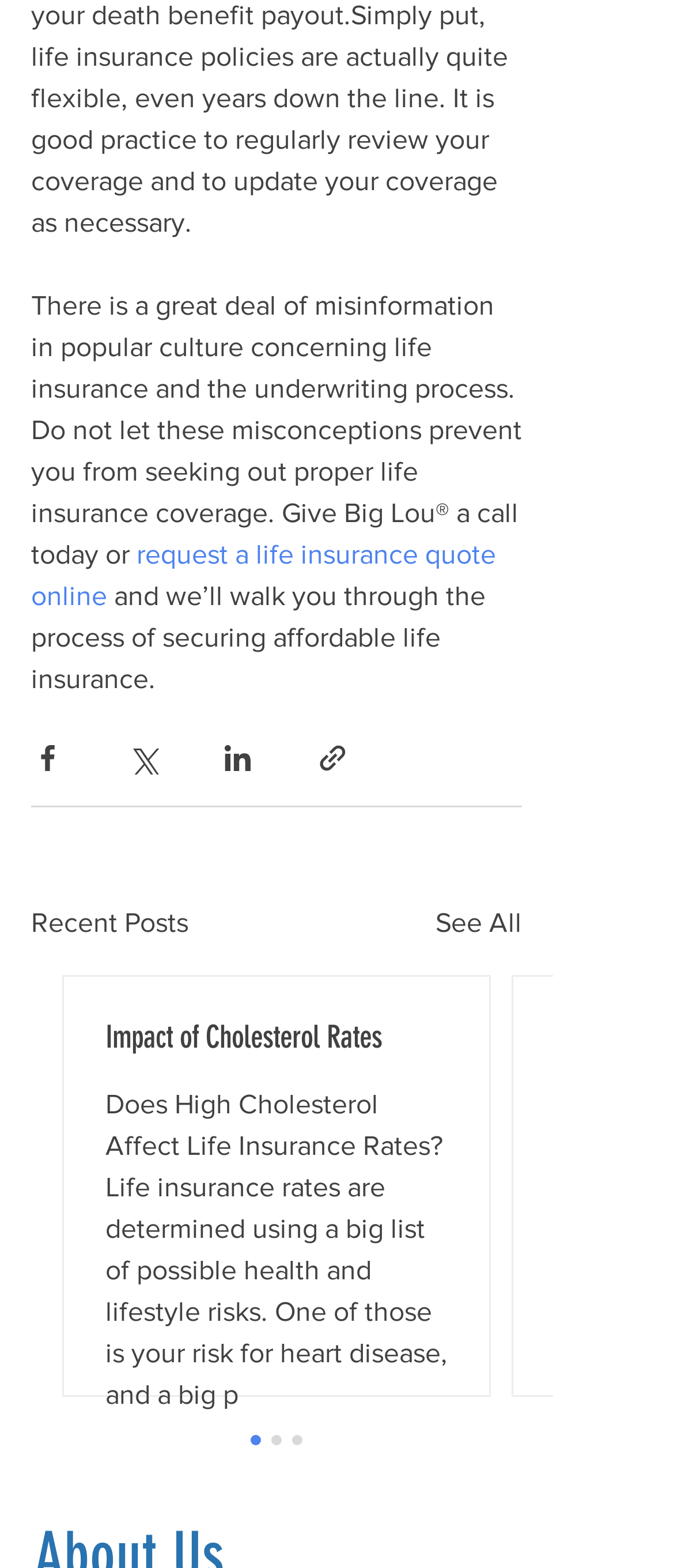Identify the bounding box coordinates of the section to be clicked to complete the task described by the following instruction: "see all recent posts". The coordinates should be four float numbers between 0 and 1, formatted as [left, top, right, bottom].

[0.646, 0.576, 0.774, 0.602]